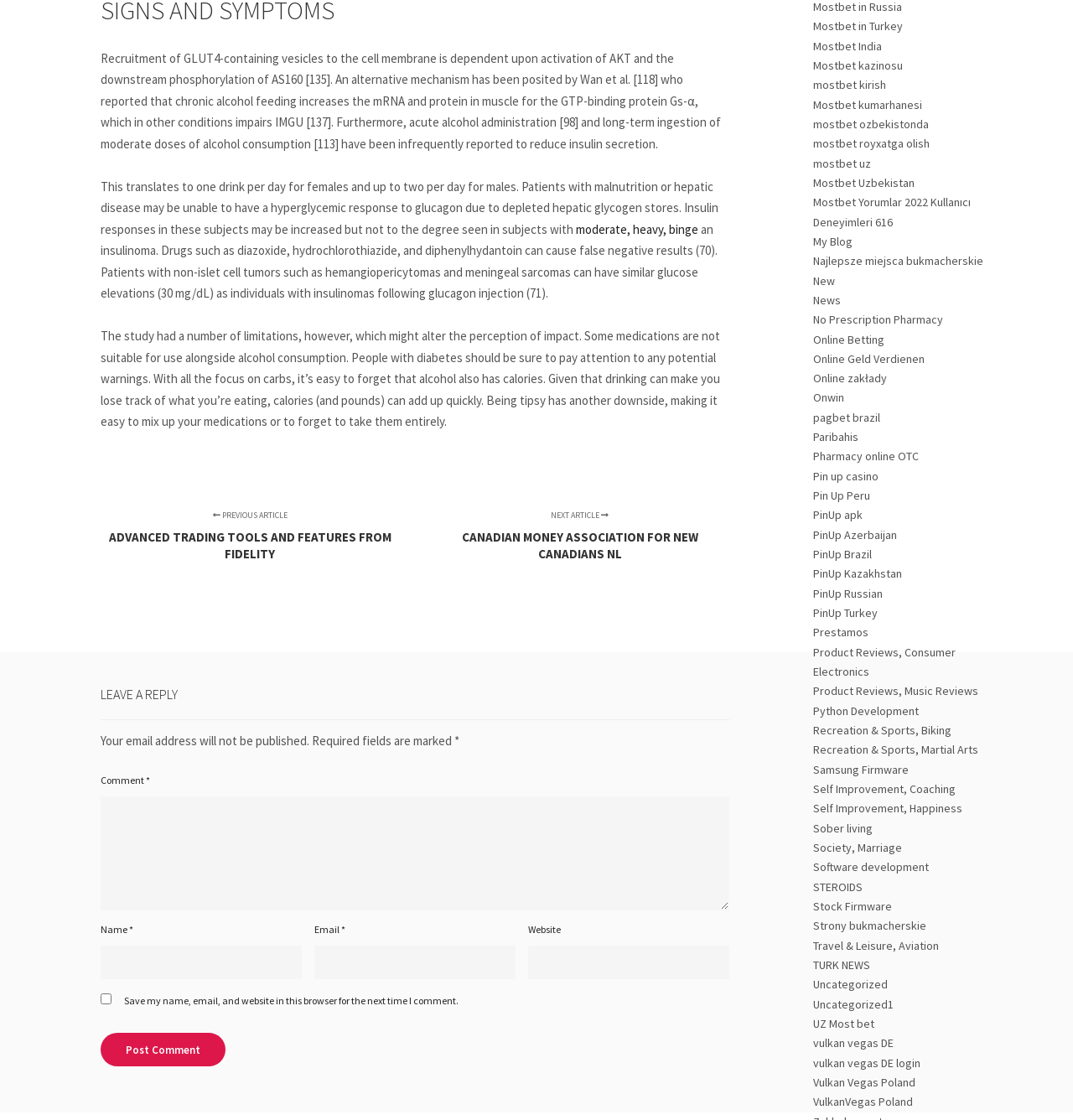Find the bounding box coordinates of the element you need to click on to perform this action: 'Enter your name in the 'Name' field'. The coordinates should be represented by four float values between 0 and 1, in the format [left, top, right, bottom].

[0.094, 0.845, 0.281, 0.874]